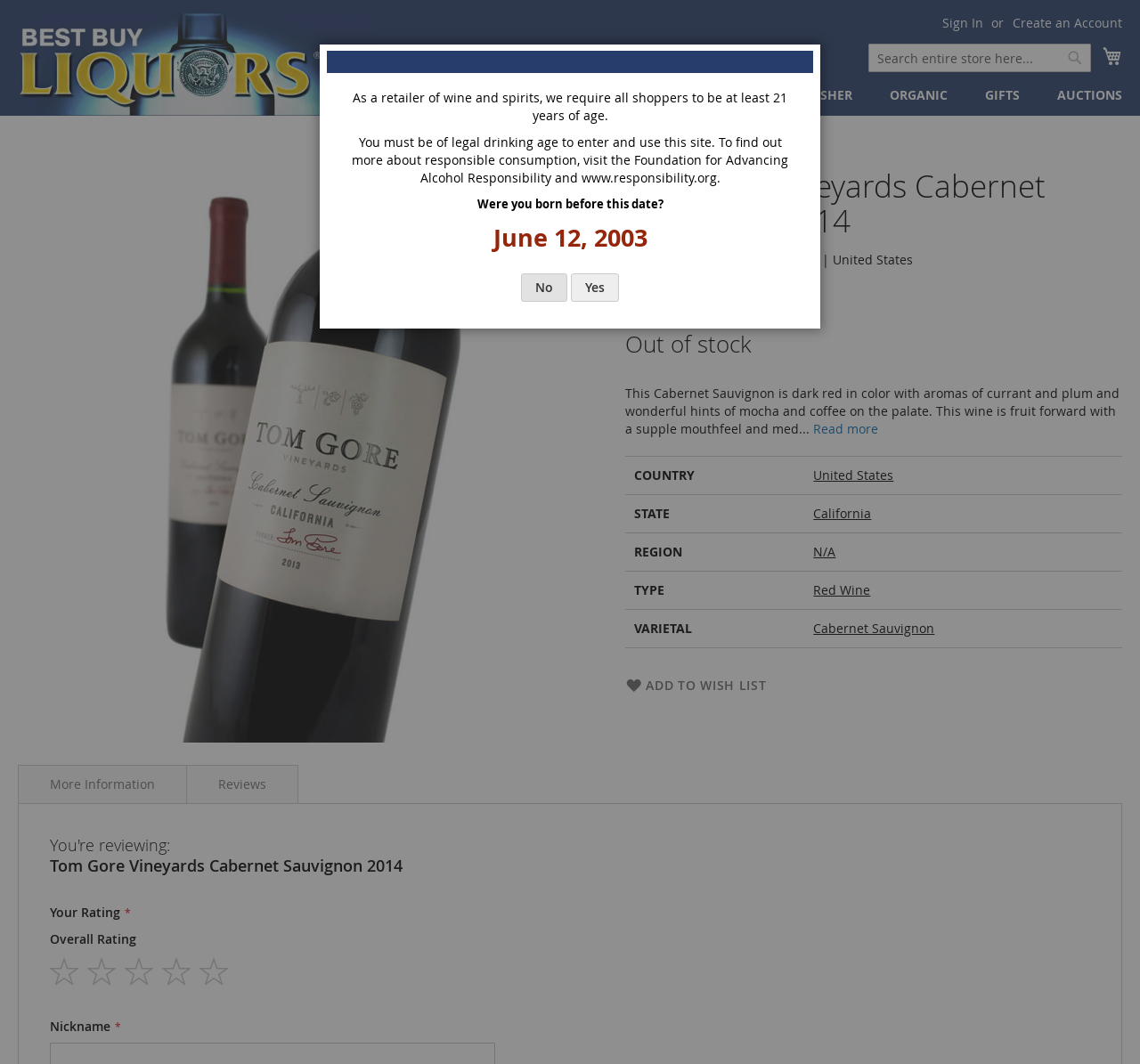Please determine the bounding box coordinates of the element to click in order to execute the following instruction: "Search for wine". The coordinates should be four float numbers between 0 and 1, specified as [left, top, right, bottom].

[0.762, 0.041, 0.957, 0.068]